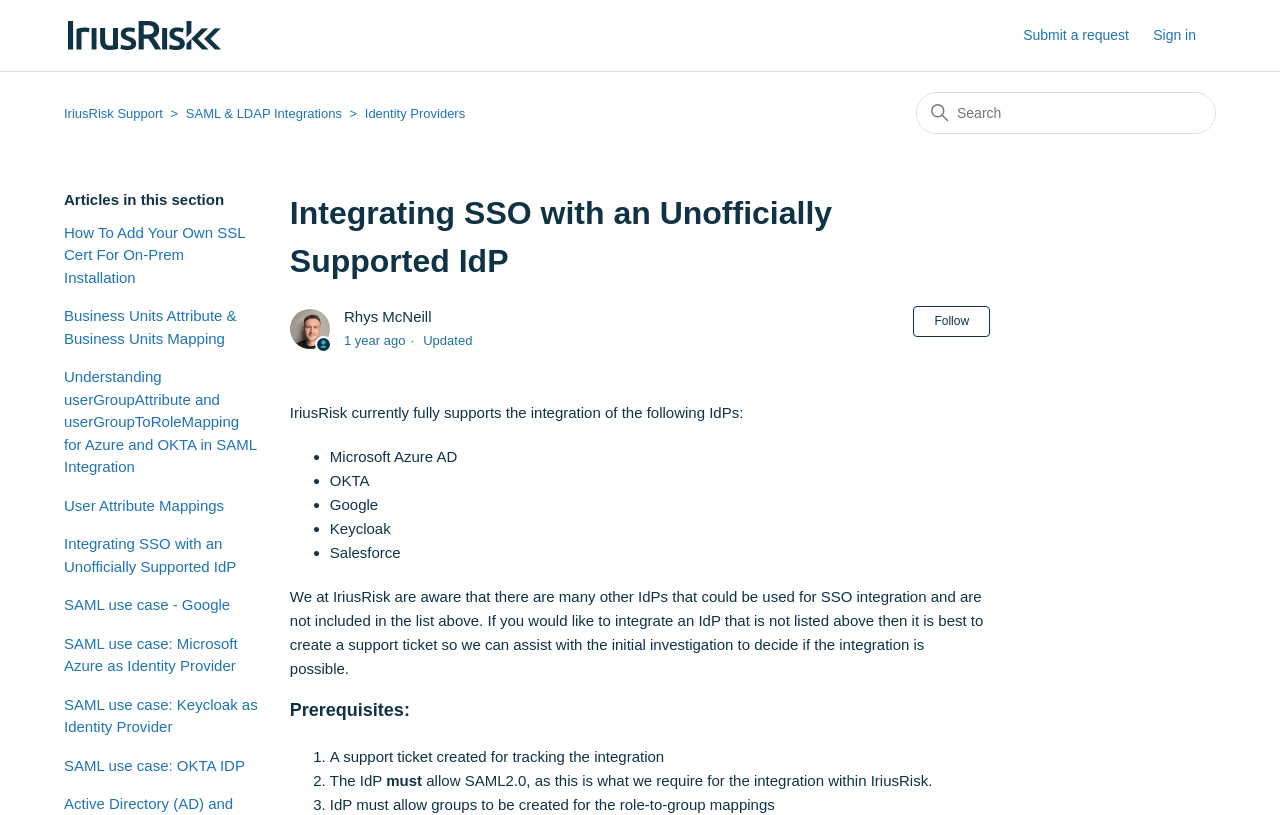Extract the heading text from the webpage.

Integrating SSO with an Unofficially Supported IdP